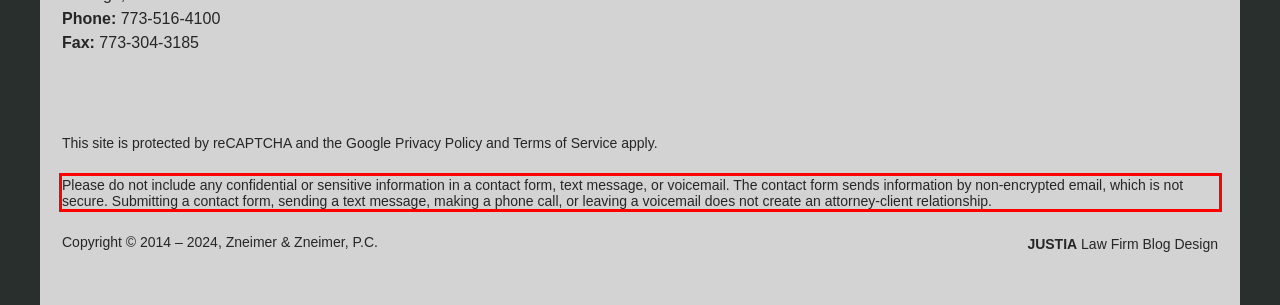Identify the text within the red bounding box on the webpage screenshot and generate the extracted text content.

Please do not include any confidential or sensitive information in a contact form, text message, or voicemail. The contact form sends information by non-encrypted email, which is not secure. Submitting a contact form, sending a text message, making a phone call, or leaving a voicemail does not create an attorney-client relationship.